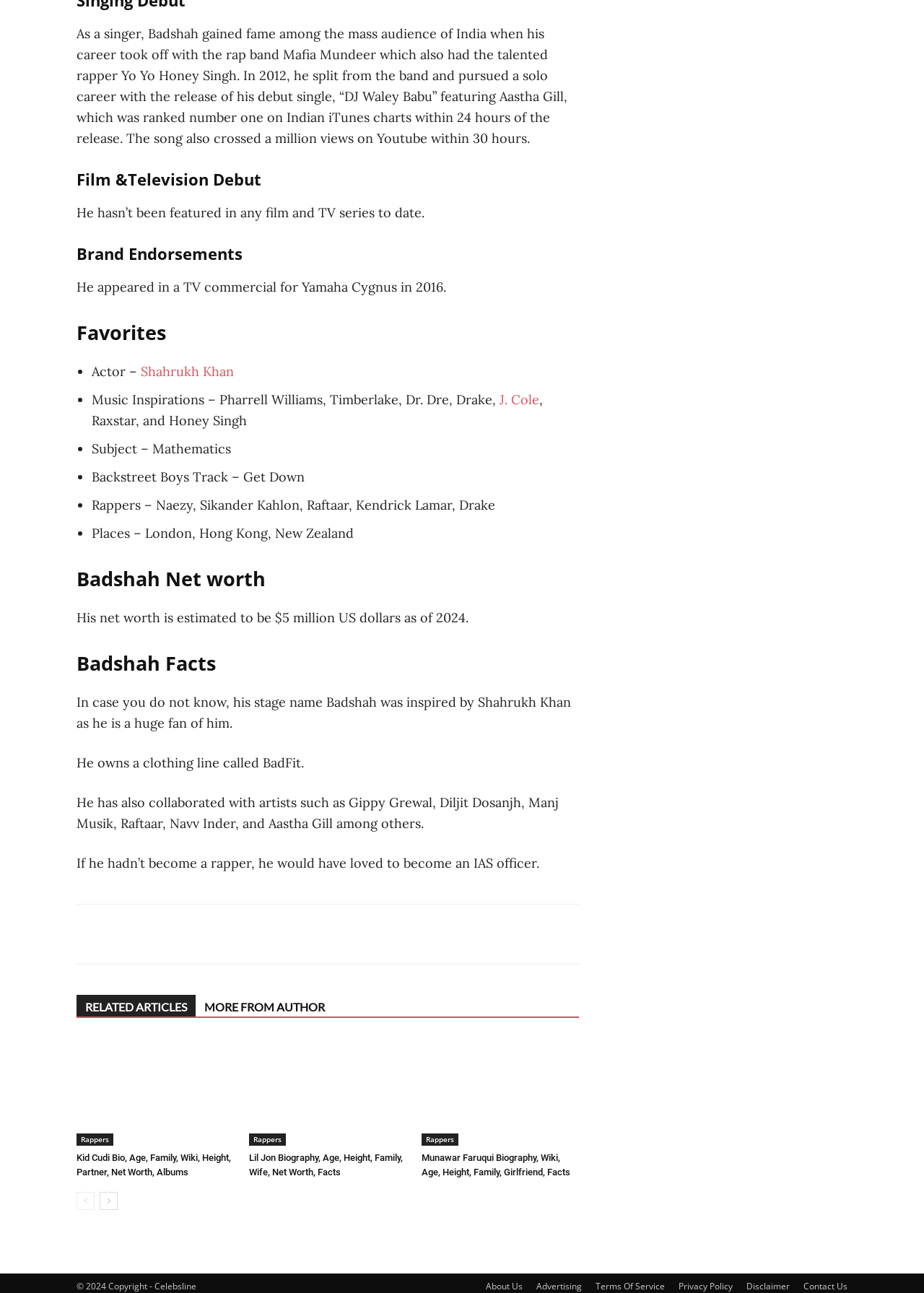Give a concise answer using one word or a phrase to the following question:
Who inspired Badshah's stage name?

Shahrukh Khan